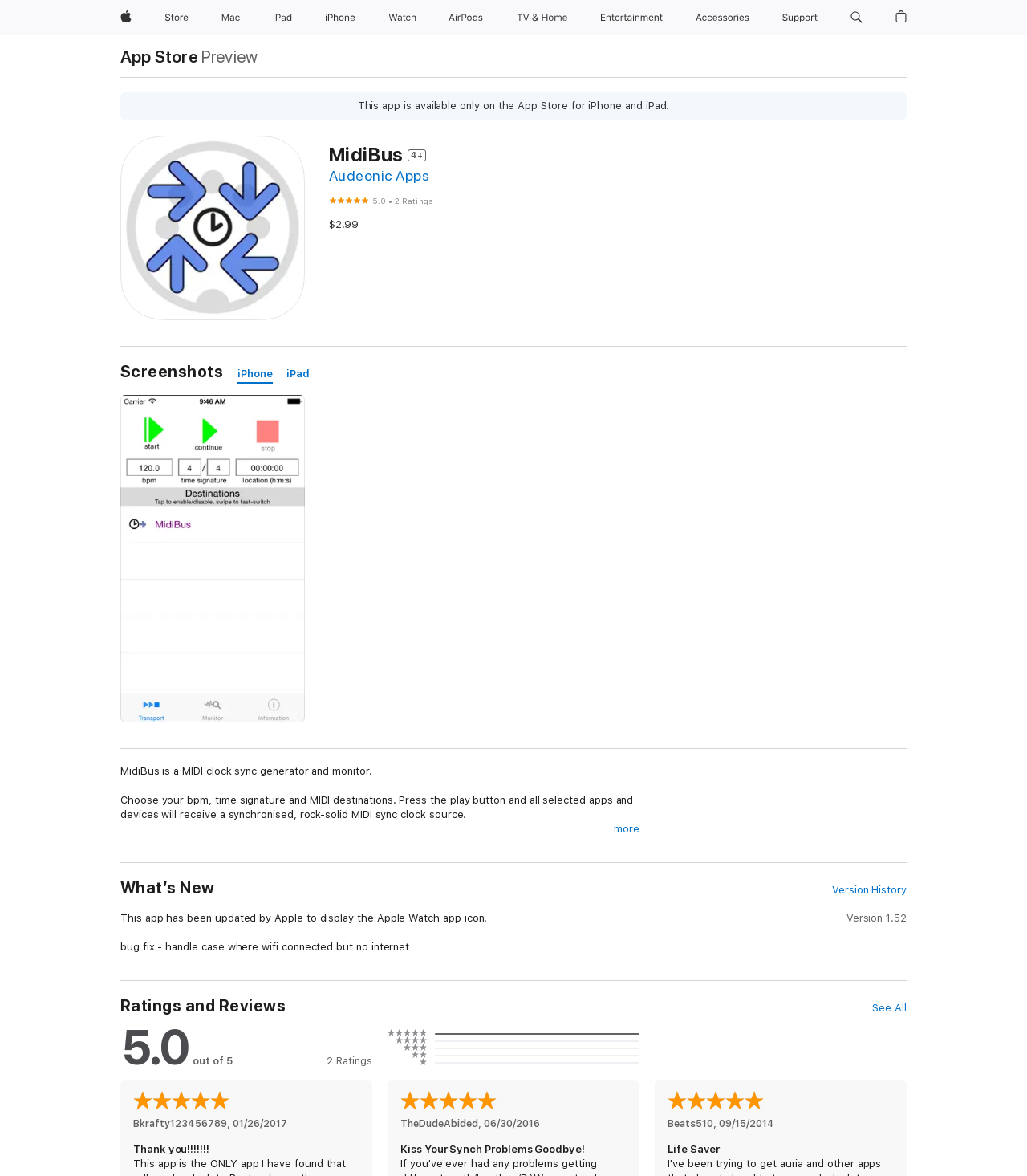Describe every aspect of the webpage comprehensively.

The webpage is about the MidiBus app on the App Store. At the top, there is a navigation menu with links to Apple, Store, Mac, iPad, iPhone, Watch, TV and Home, Entertainment, Accessories, and Support. Each link has an accompanying image. There is also a search button and a shopping bag link.

Below the navigation menu, there is a heading that reads "MidiBus 4+" and a subheading that reads "Audeonic Apps". The app has a 5 out of 5 rating based on 2 ratings. The price of the app is $2.99.

The webpage then displays screenshots of the app on iPhone and iPad. Below the screenshots, there is a description of the app, which explains that MidiBus is a MIDI clock sync generator and monitor that allows users to choose their bpm, time signature, and MIDI destinations.

The description is followed by a section titled "What's New", which lists the updates to the app, including a version history button. The updates include bug fixes and changes to the app's icon.

Finally, there is a section titled "Ratings and Reviews" that displays the overall rating of the app and provides a link to see all reviews.